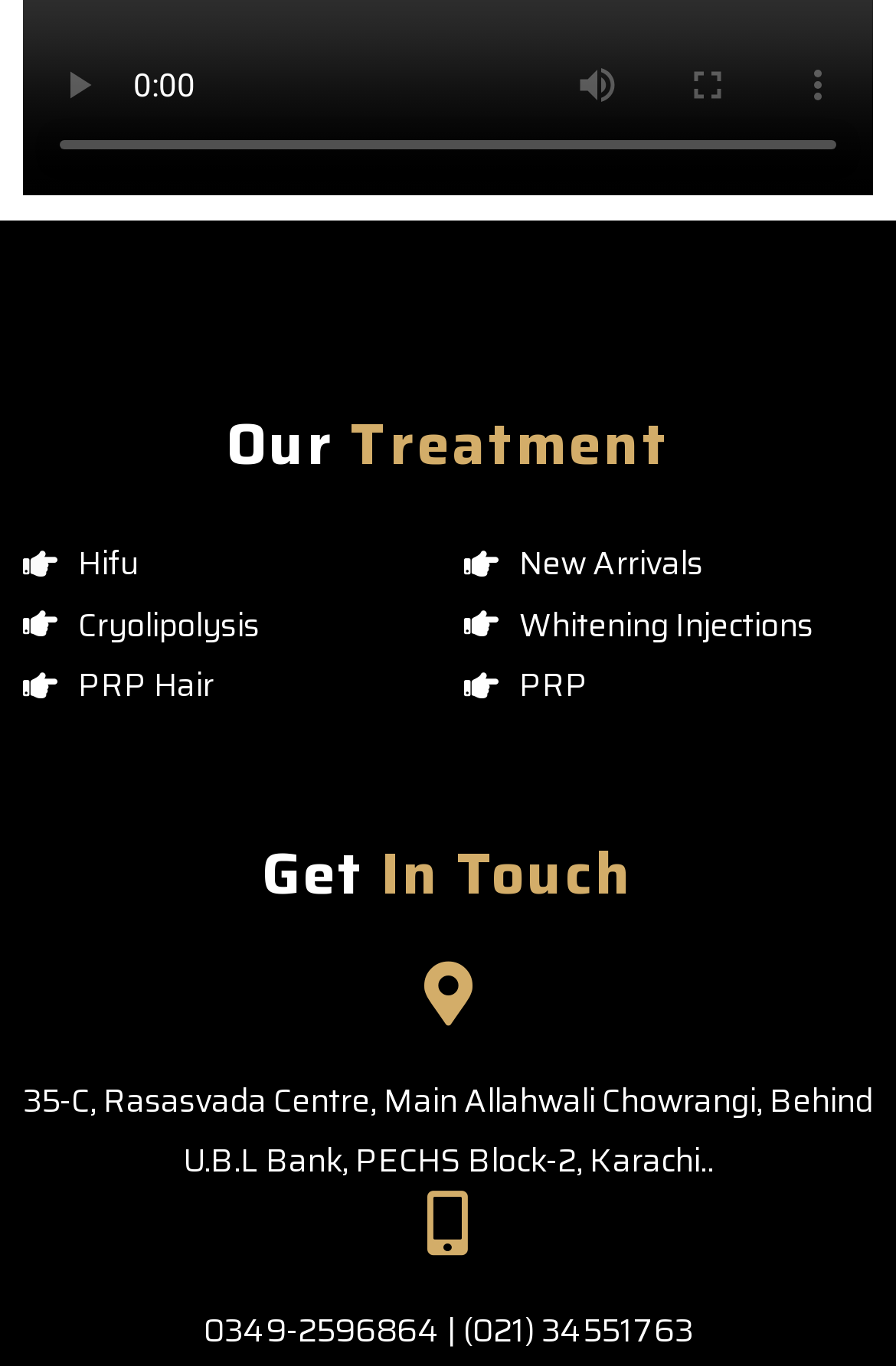Given the description: "New Arrivals", determine the bounding box coordinates of the UI element. The coordinates should be formatted as four float numbers between 0 and 1, [left, top, right, bottom].

[0.518, 0.391, 0.785, 0.435]